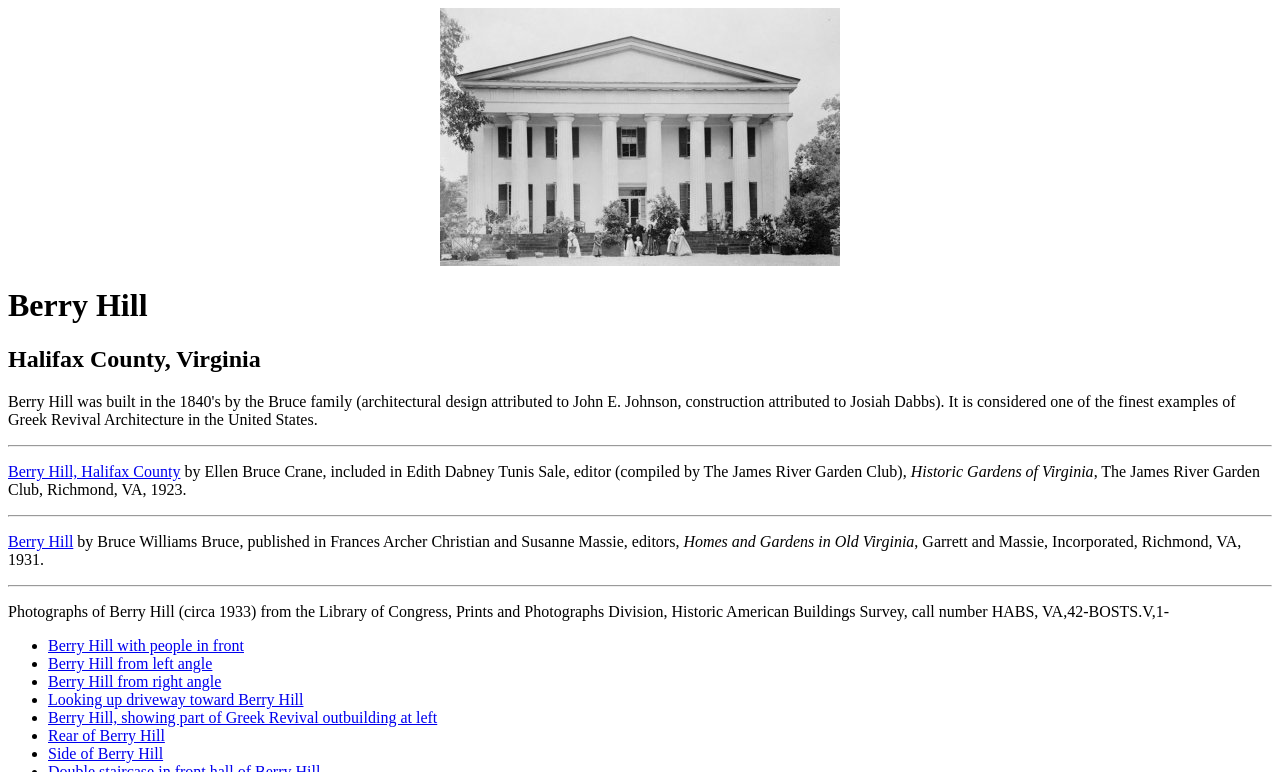Identify the bounding box coordinates of the region I need to click to complete this instruction: "read the text about Historic Gardens of Virginia".

[0.711, 0.599, 0.854, 0.621]